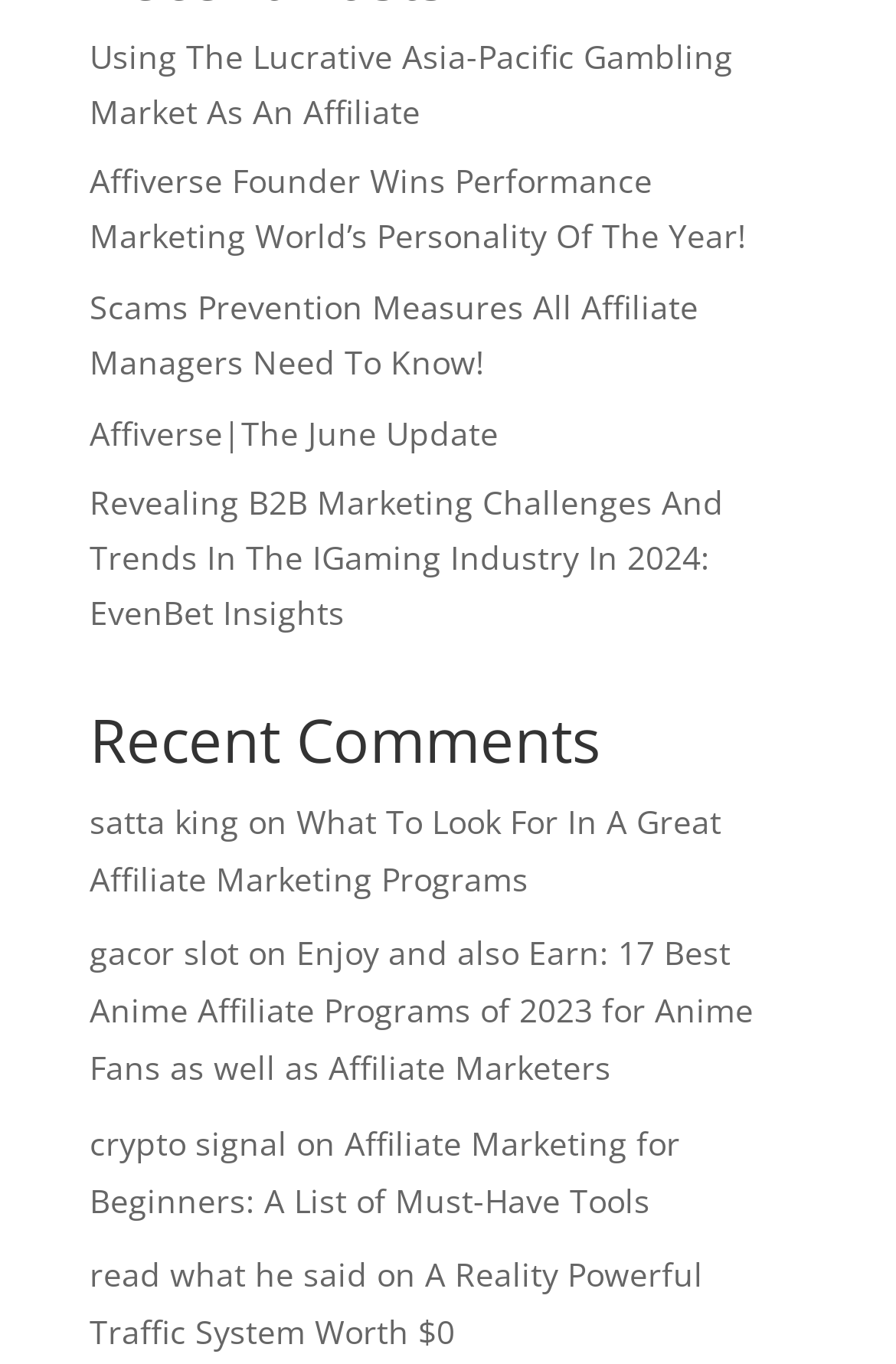Given the description of the UI element: "read what he said", predict the bounding box coordinates in the form of [left, top, right, bottom], with each value being a float between 0 and 1.

[0.1, 0.918, 0.41, 0.95]